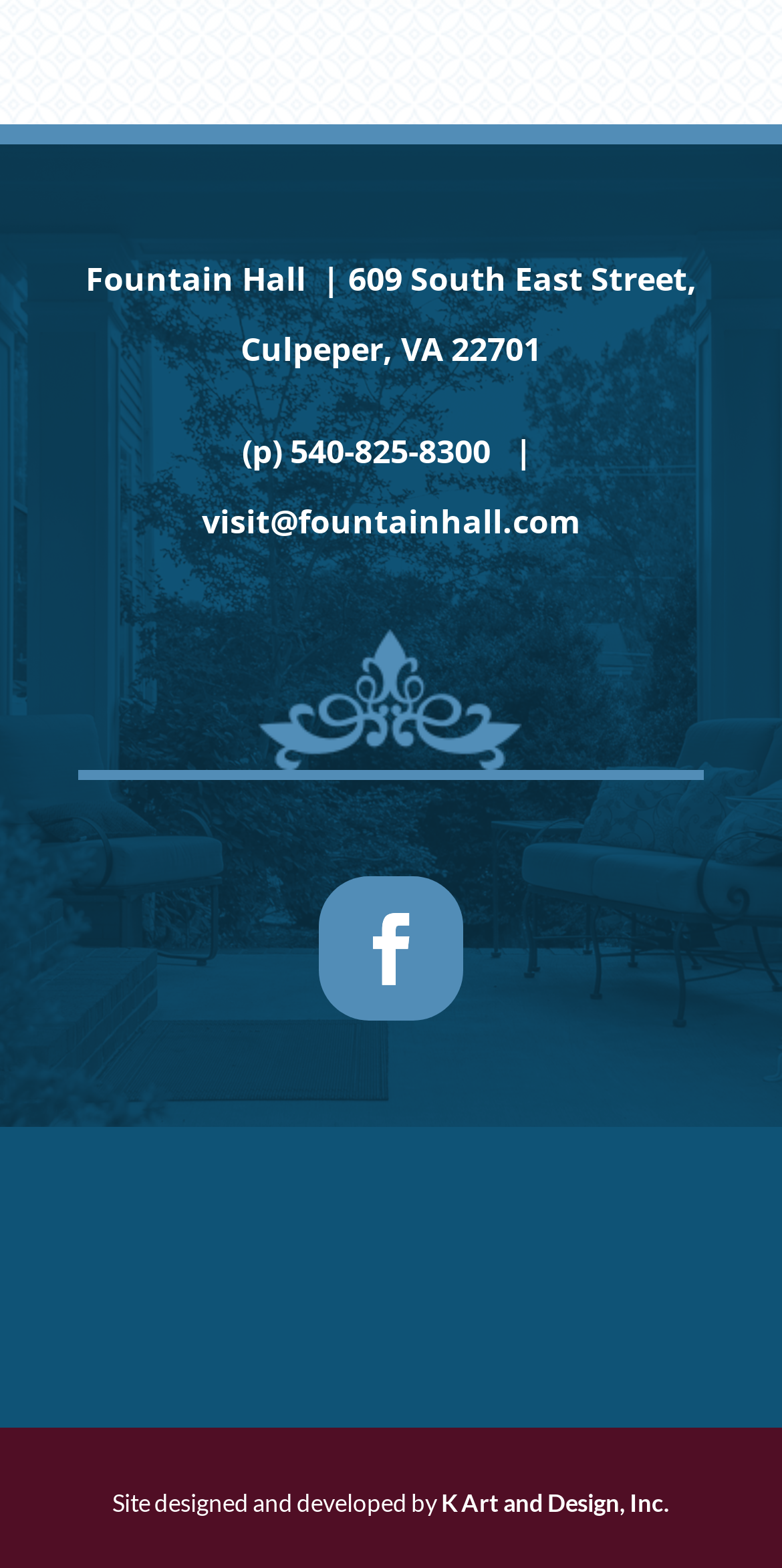Locate the bounding box coordinates for the element described below: "visit@fountainhall.com". The coordinates must be four float values between 0 and 1, formatted as [left, top, right, bottom].

[0.258, 0.319, 0.742, 0.347]